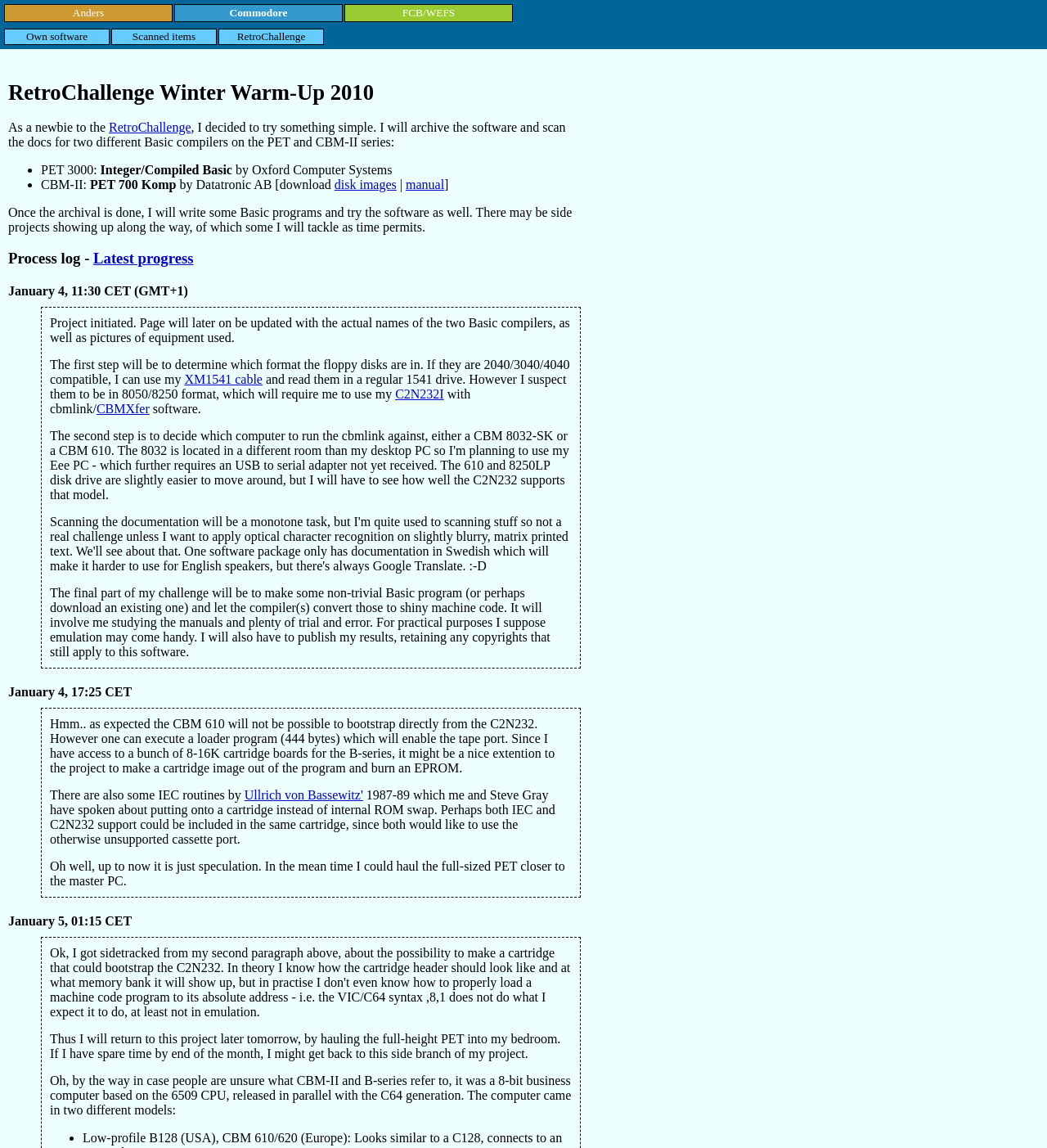Please provide a detailed answer to the question below by examining the image:
What is the name of the challenge mentioned on the webpage?

The webpage mentions 'RetroChallenge Winter Warm-Up 2010' in a heading, and also has a link with the text 'RetroChallenge' which suggests that it is the name of the challenge.